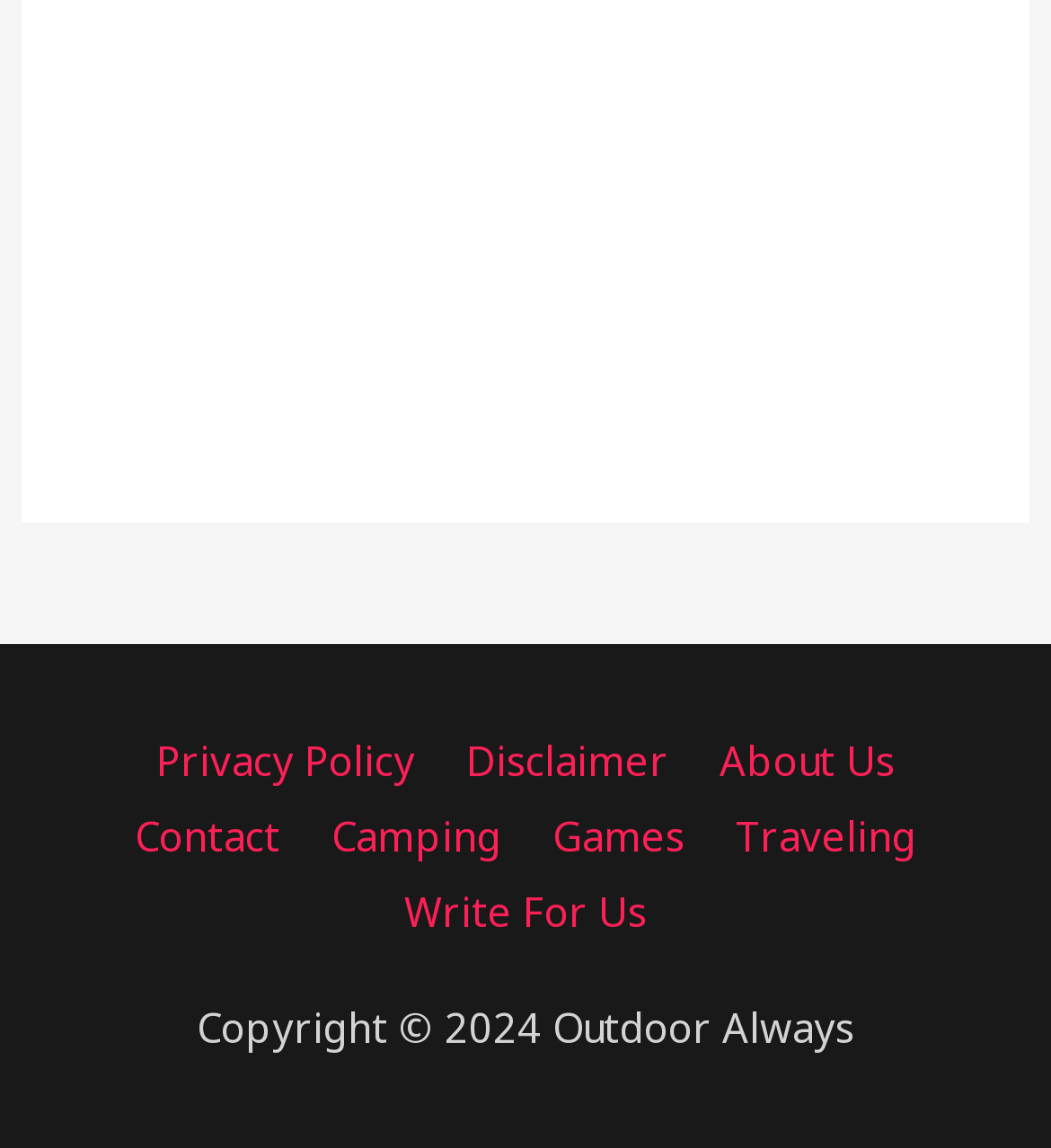Find the bounding box coordinates of the clickable area that will achieve the following instruction: "write for us".

[0.365, 0.77, 0.635, 0.817]